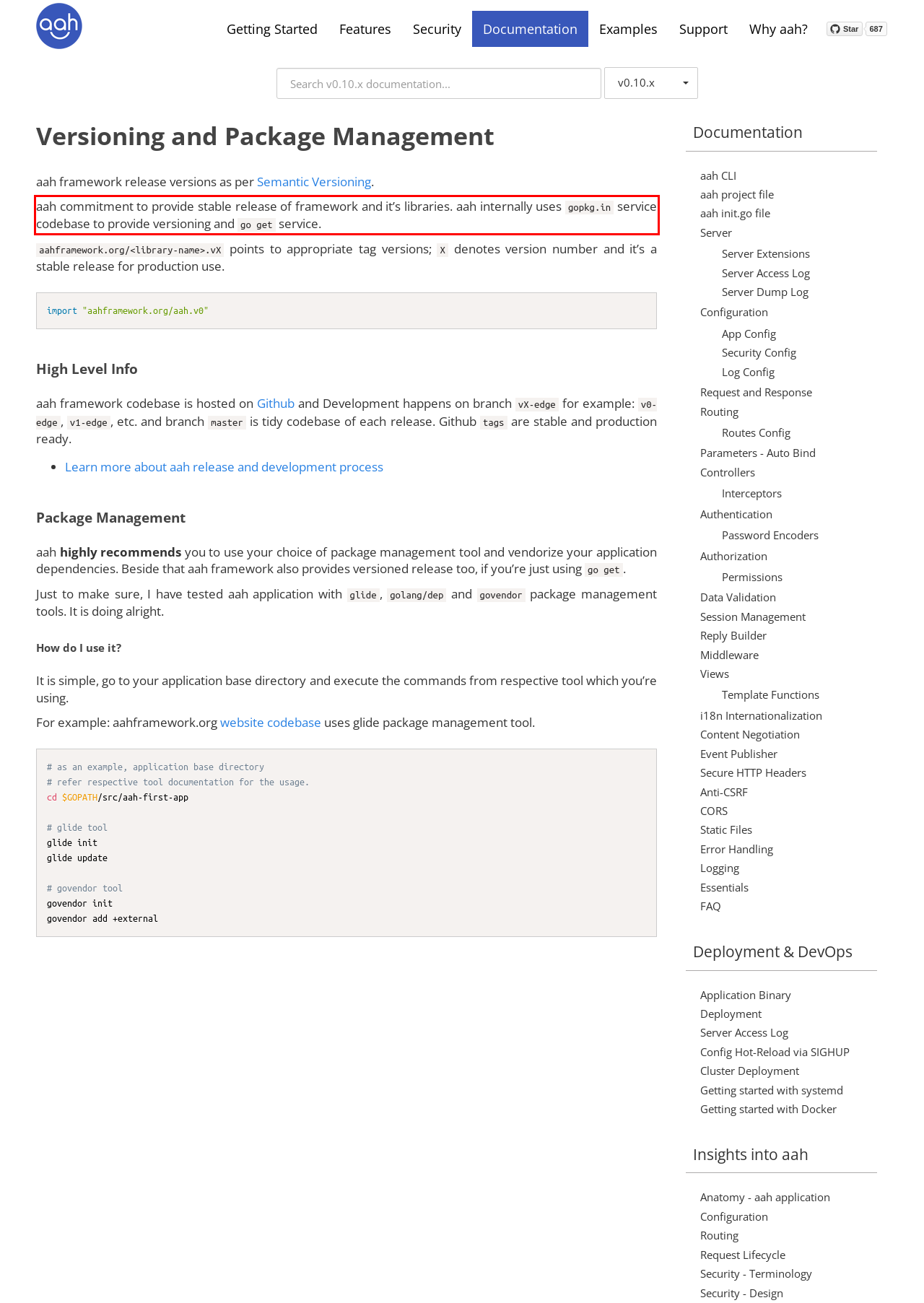From the given screenshot of a webpage, identify the red bounding box and extract the text content within it.

aah commitment to provide stable release of framework and it’s libraries. aah internally uses gopkg.in service codebase to provide versioning and go get service.